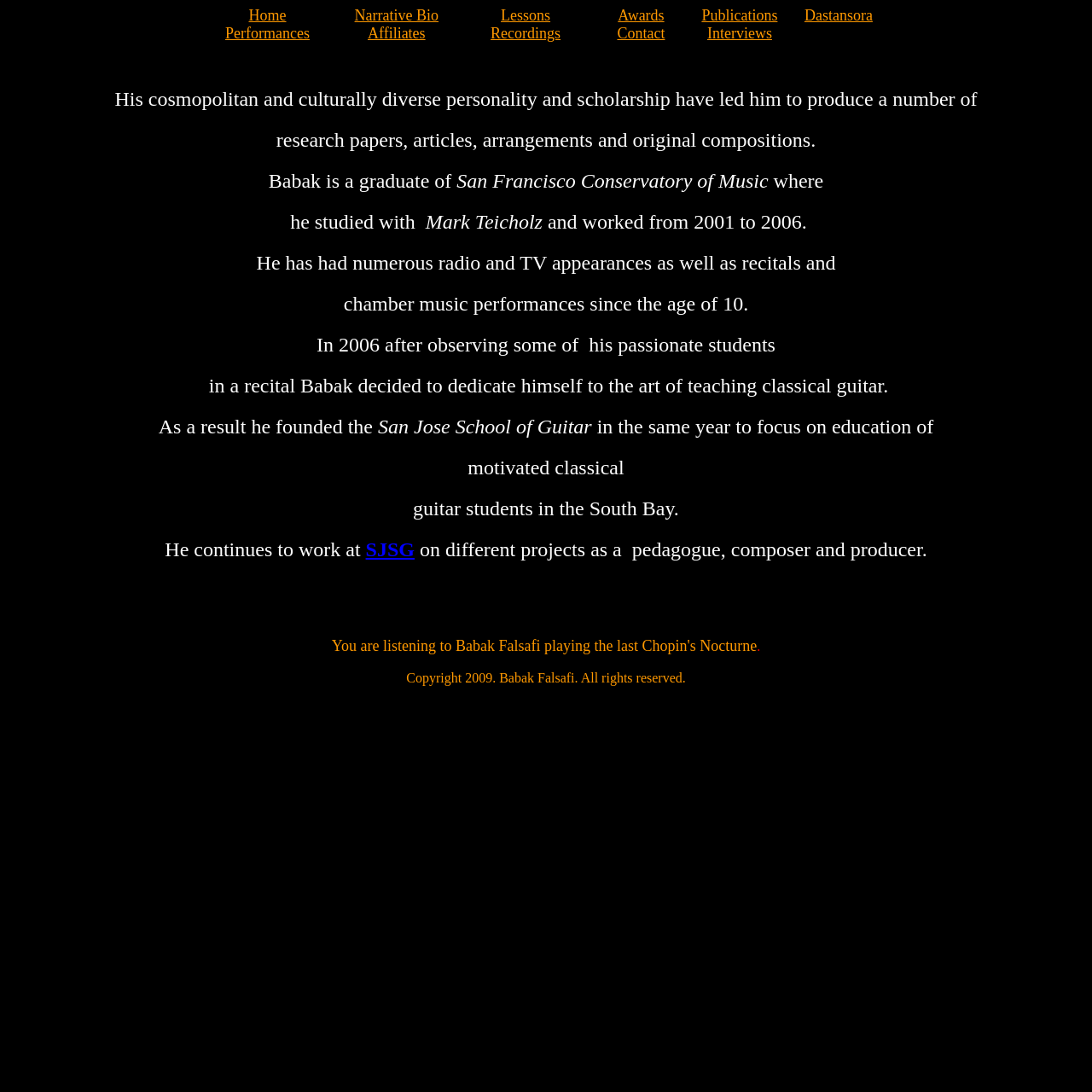Given the element description, predict the bounding box coordinates in the format (top-left x, top-left y, bottom-right x, bottom-right y). Make sure all values are between 0 and 1. Here is the element description: Recordings

[0.449, 0.024, 0.513, 0.038]